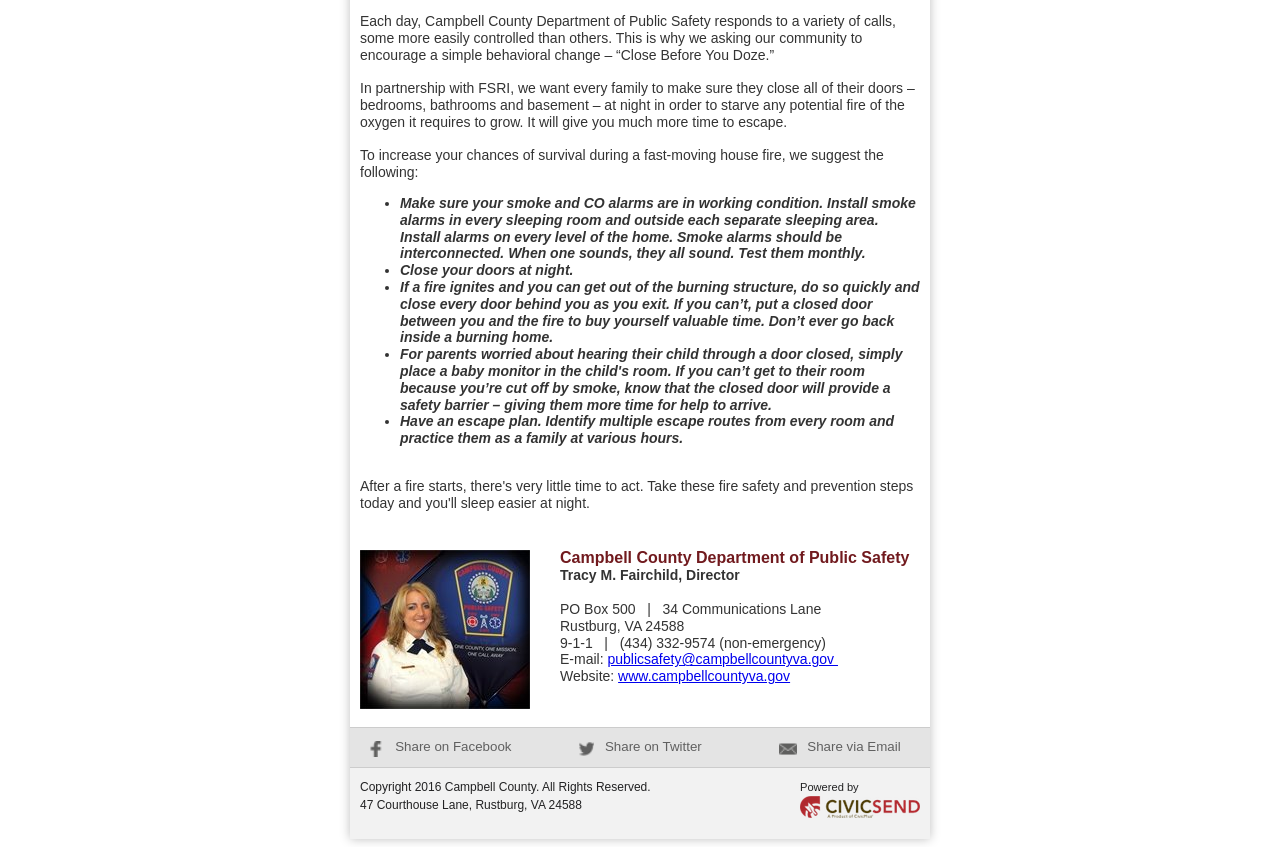Predict the bounding box of the UI element based on the description: "www.campbellcountyva.gov". The coordinates should be four float numbers between 0 and 1, formatted as [left, top, right, bottom].

[0.483, 0.789, 0.617, 0.808]